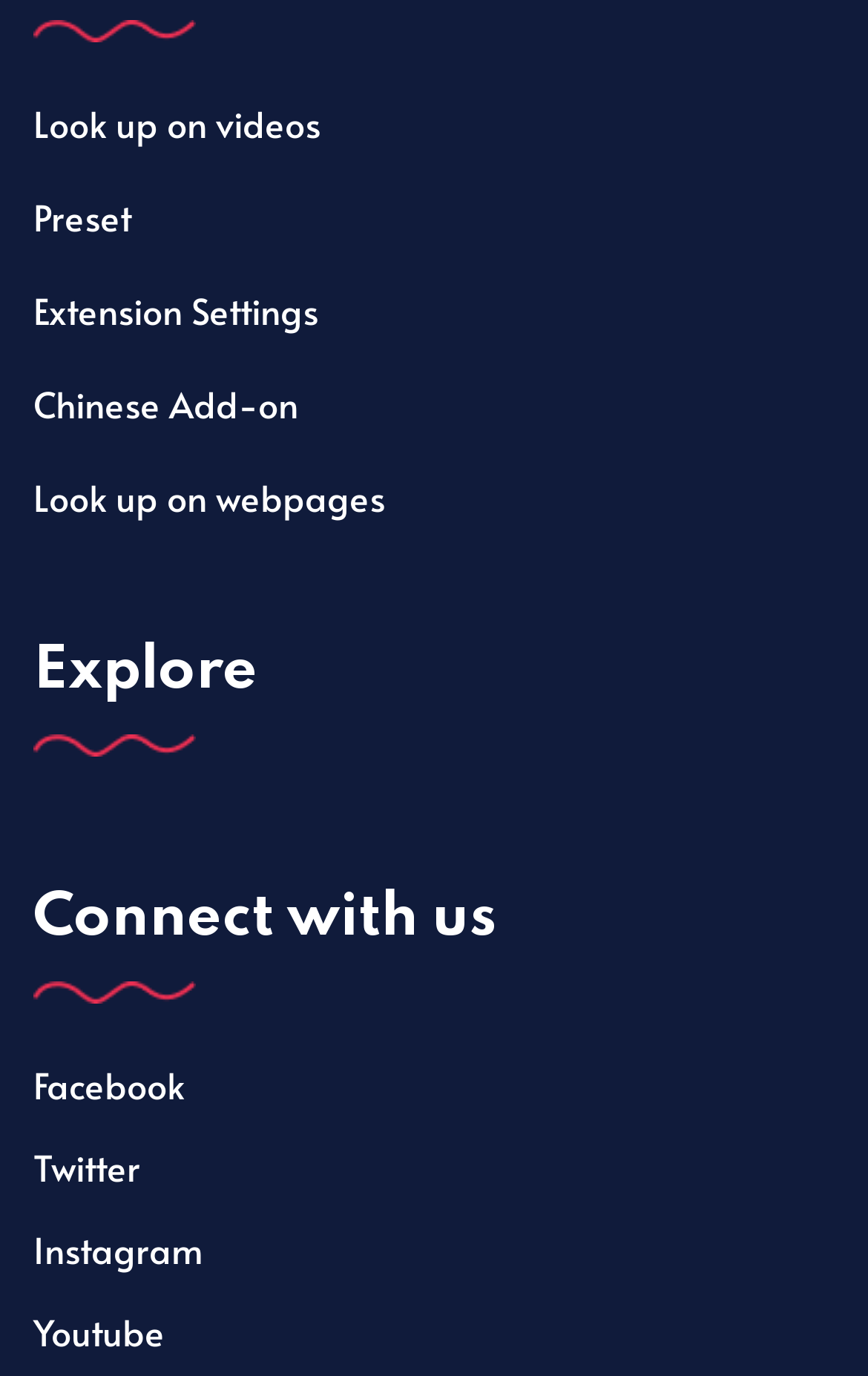Pinpoint the bounding box coordinates of the element to be clicked to execute the instruction: "Look up on videos".

[0.038, 0.071, 0.369, 0.107]